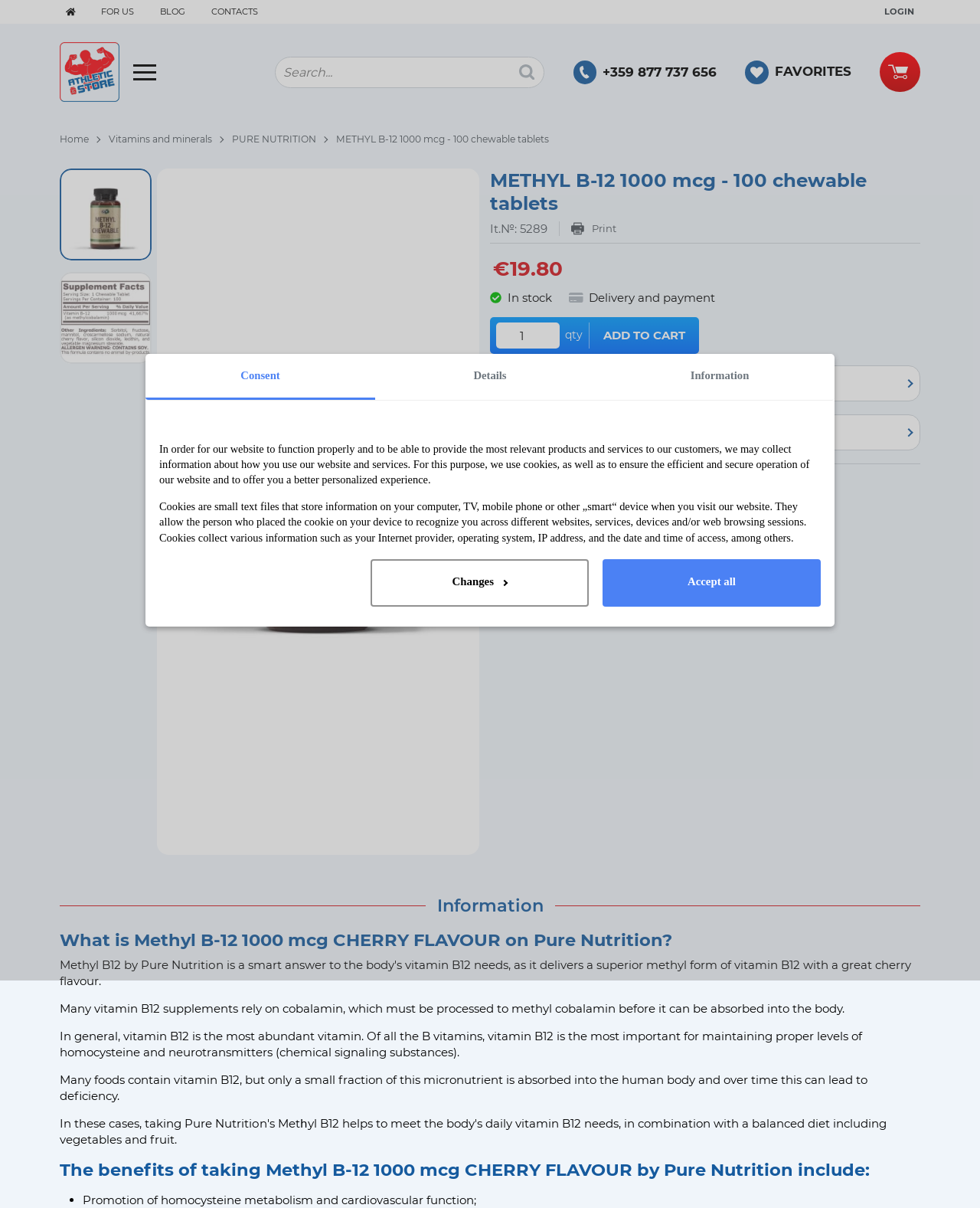Please identify the bounding box coordinates of where to click in order to follow the instruction: "Search for products".

[0.281, 0.047, 0.556, 0.073]